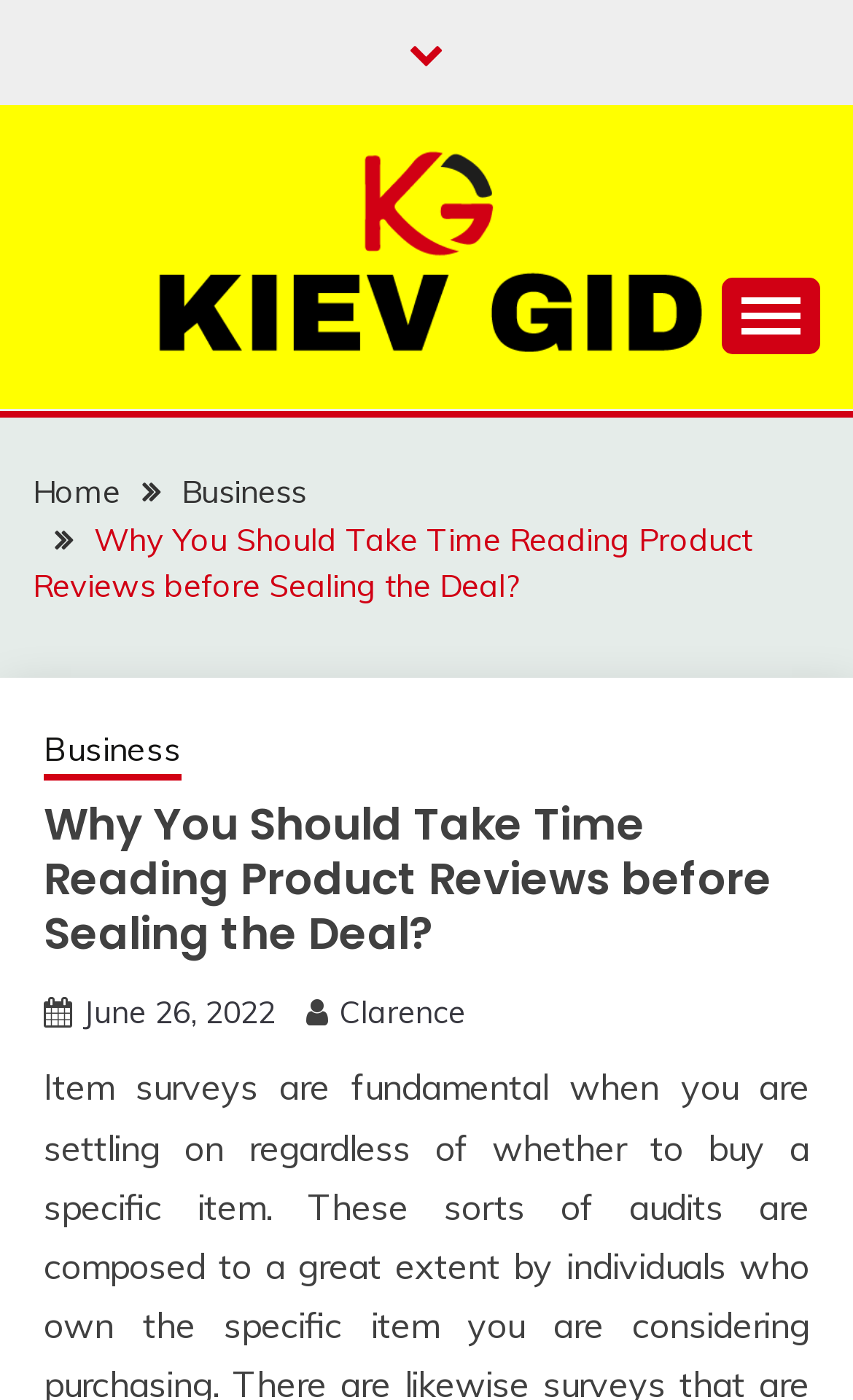Please mark the clickable region by giving the bounding box coordinates needed to complete this instruction: "View NDA Form".

None